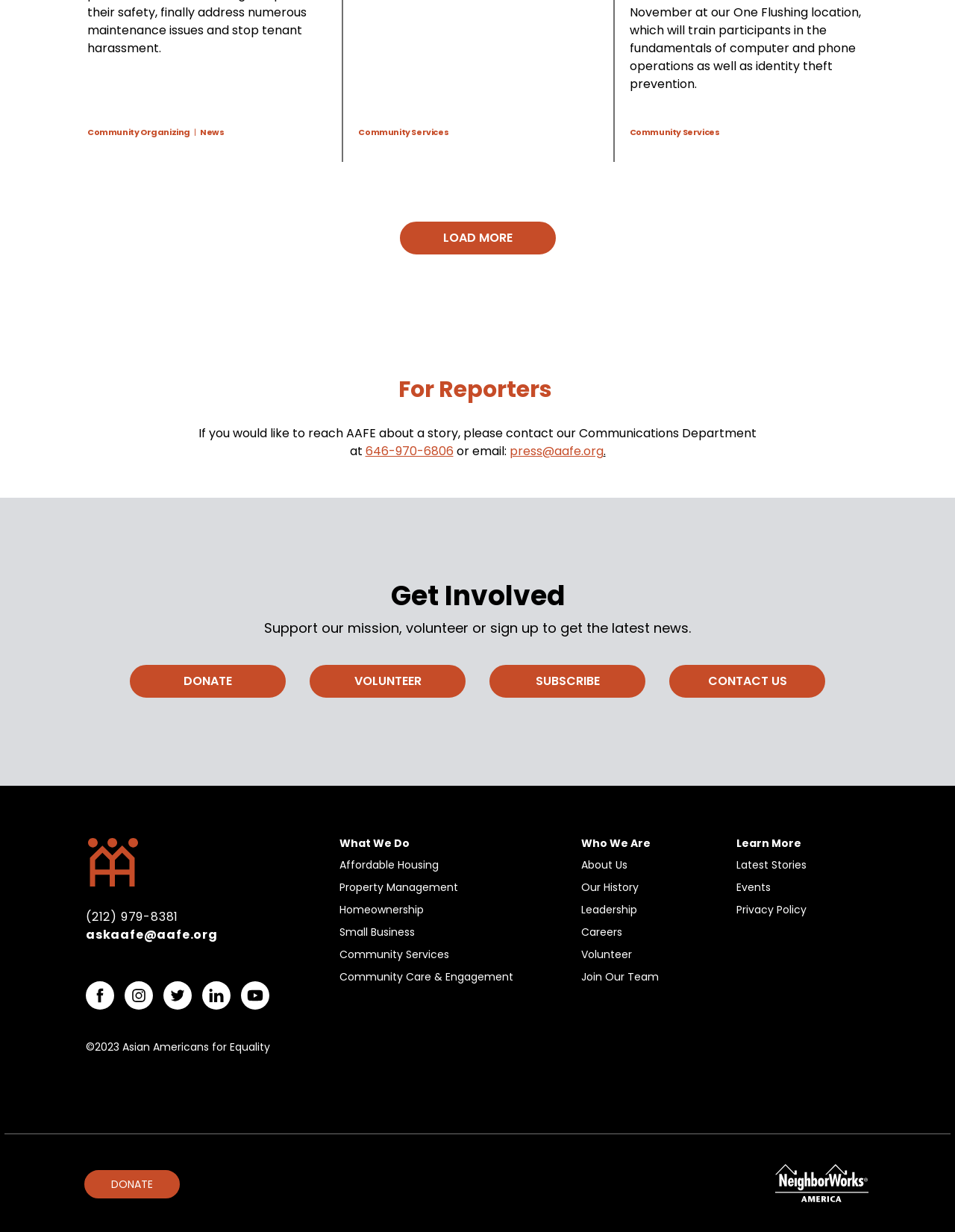Identify the bounding box of the HTML element described here: "Community Care & Engagement". Provide the coordinates as four float numbers between 0 and 1: [left, top, right, bottom].

[0.355, 0.787, 0.538, 0.799]